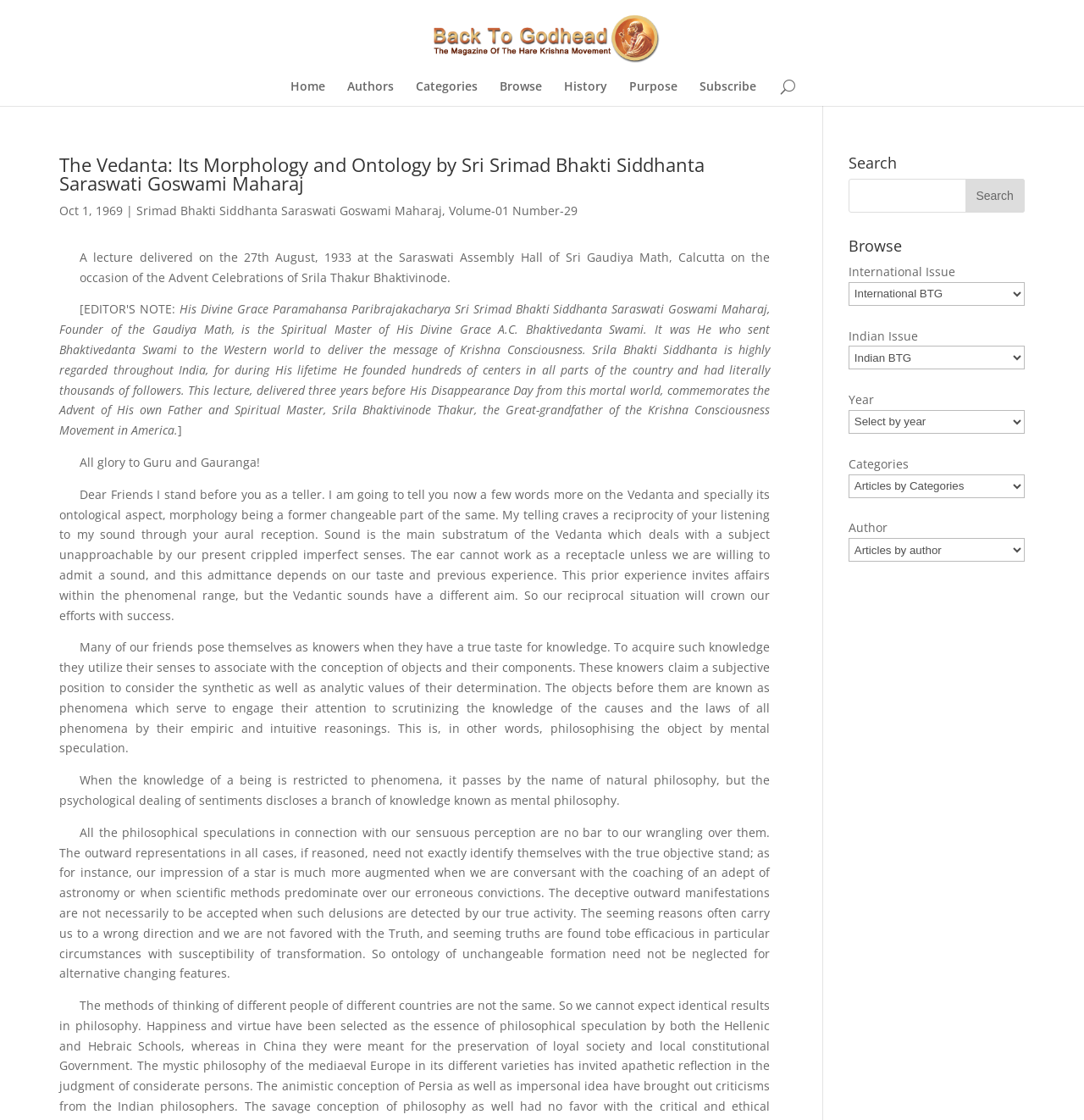Provide a one-word or short-phrase response to the question:
What is the name of the author of this article?

Srimad Bhakti Siddhanta Saraswati Goswami Maharaj